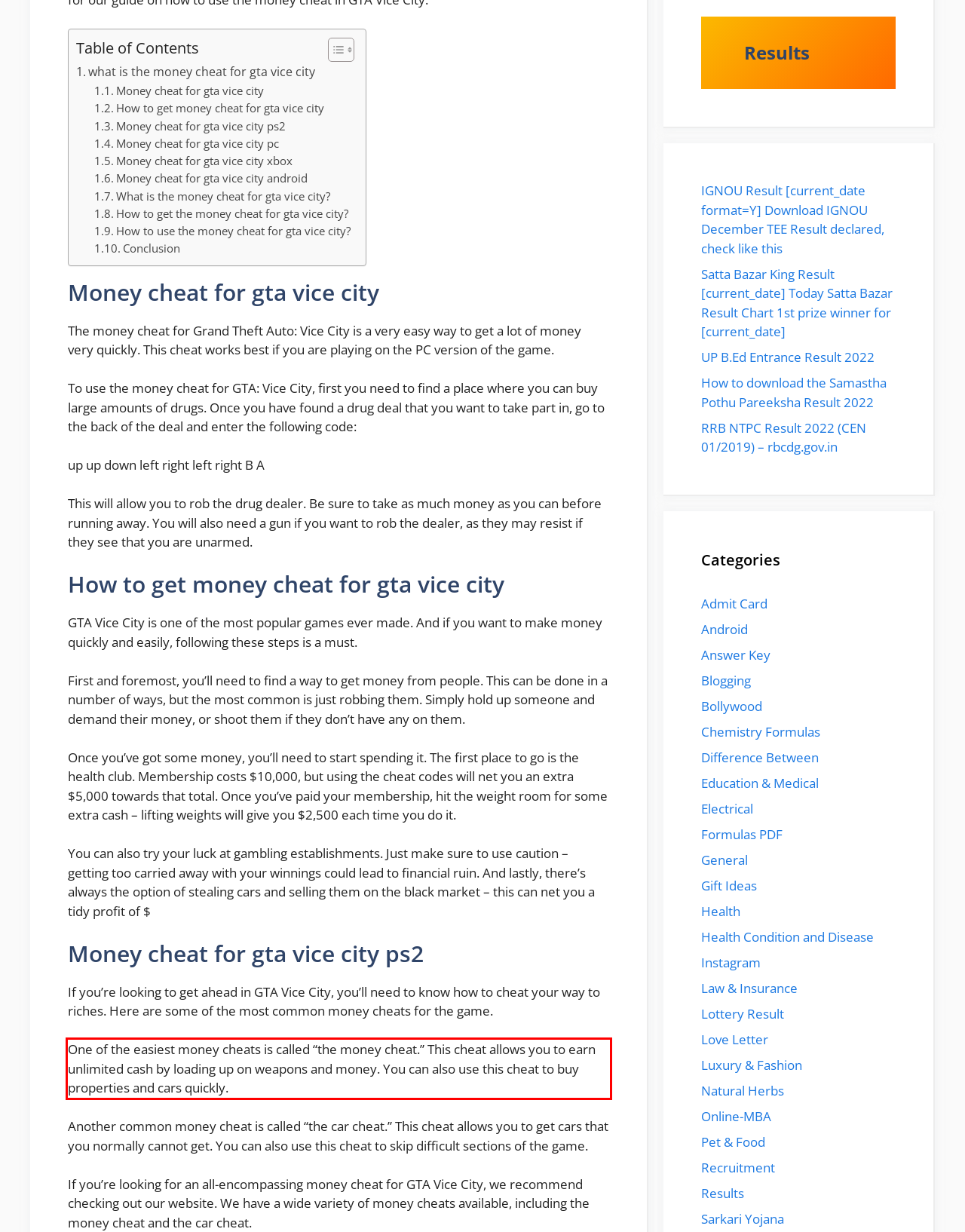Examine the screenshot of the webpage, locate the red bounding box, and generate the text contained within it.

One of the easiest money cheats is called “the money cheat.” This cheat allows you to earn unlimited cash by loading up on weapons and money. You can also use this cheat to buy properties and cars quickly.